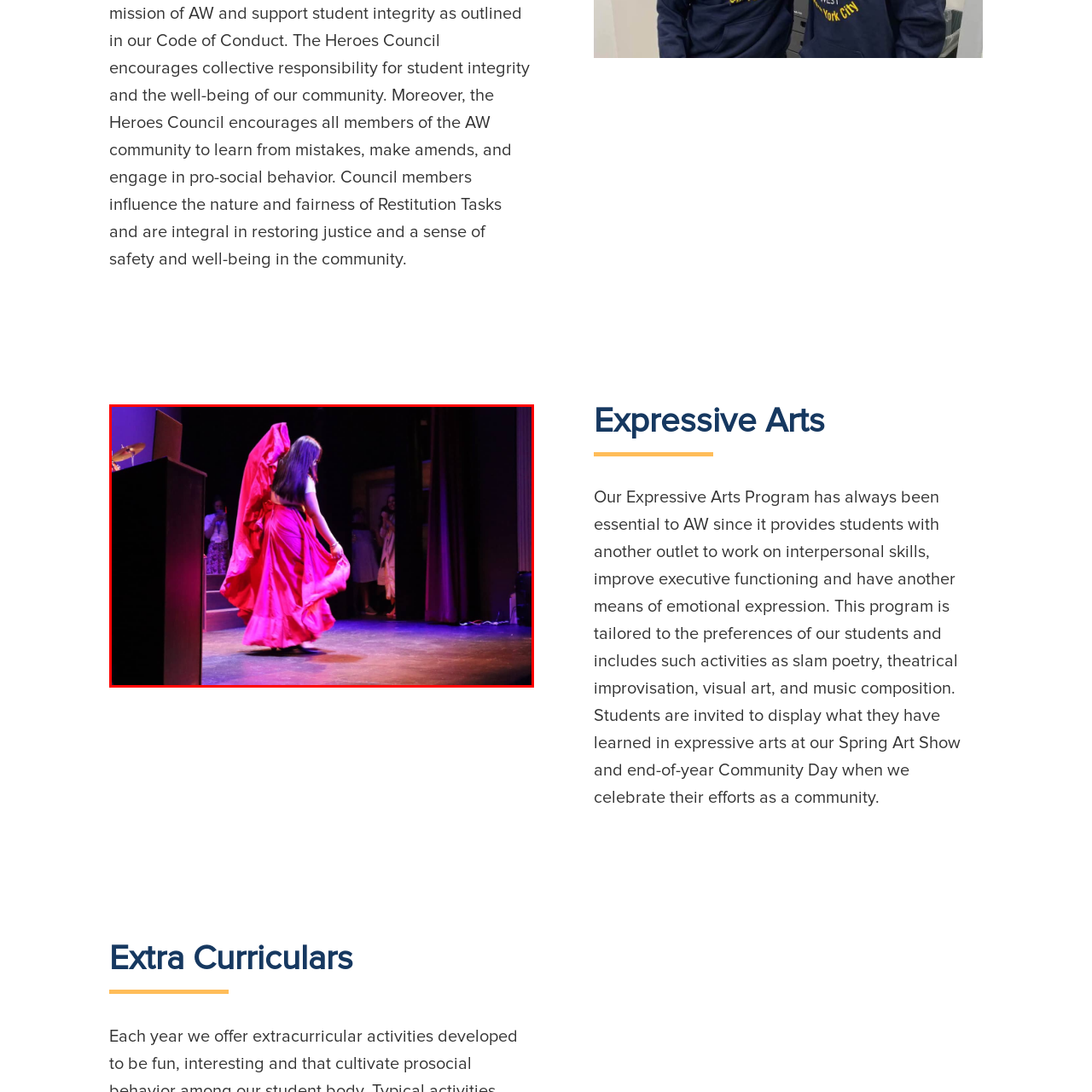Inspect the area marked by the red box and provide a short answer to the question: What is the purpose of events like this?

to showcase talents